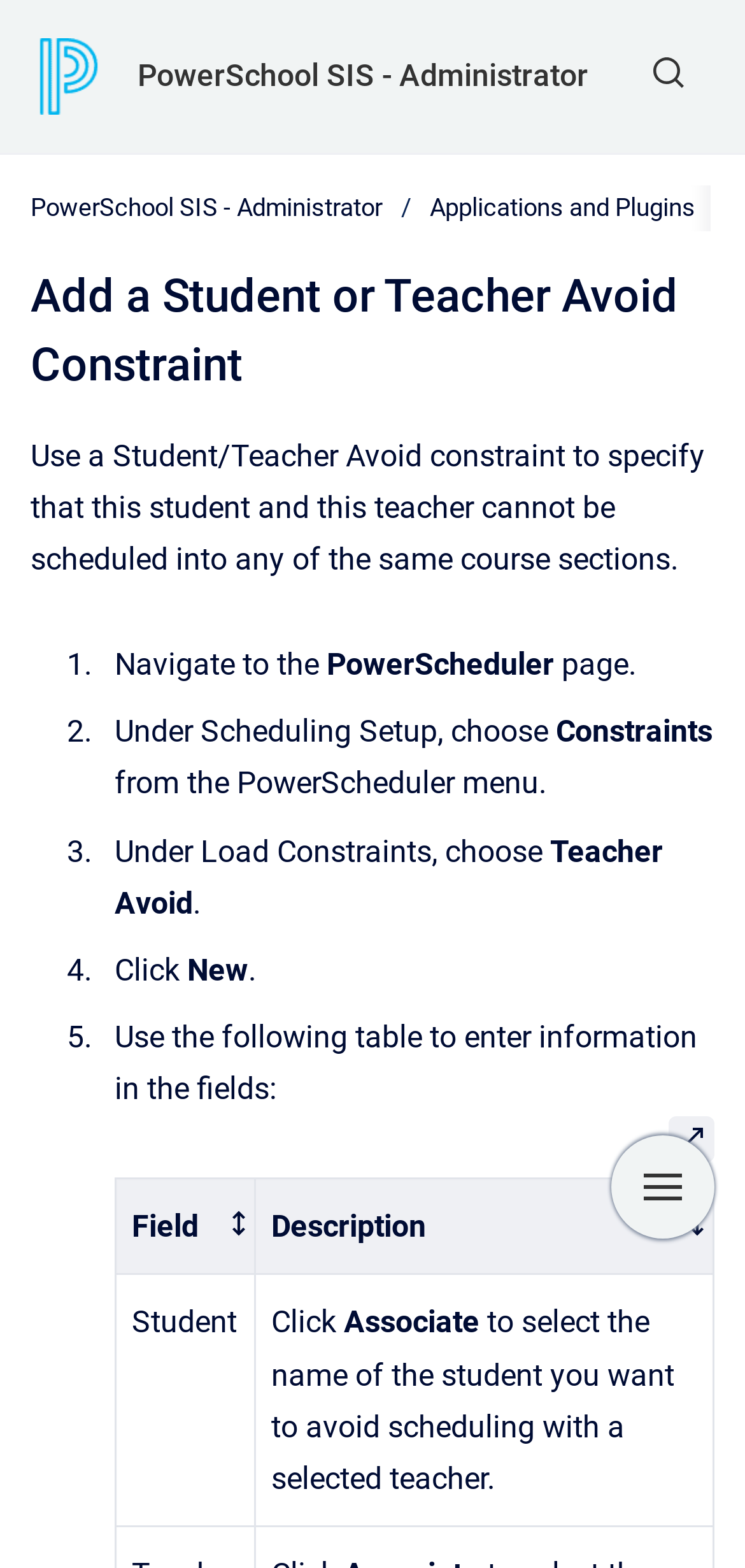Please find the bounding box coordinates of the element that needs to be clicked to perform the following instruction: "Click the 'New' button to create a new constraint". The bounding box coordinates should be four float numbers between 0 and 1, represented as [left, top, right, bottom].

[0.251, 0.607, 0.333, 0.63]